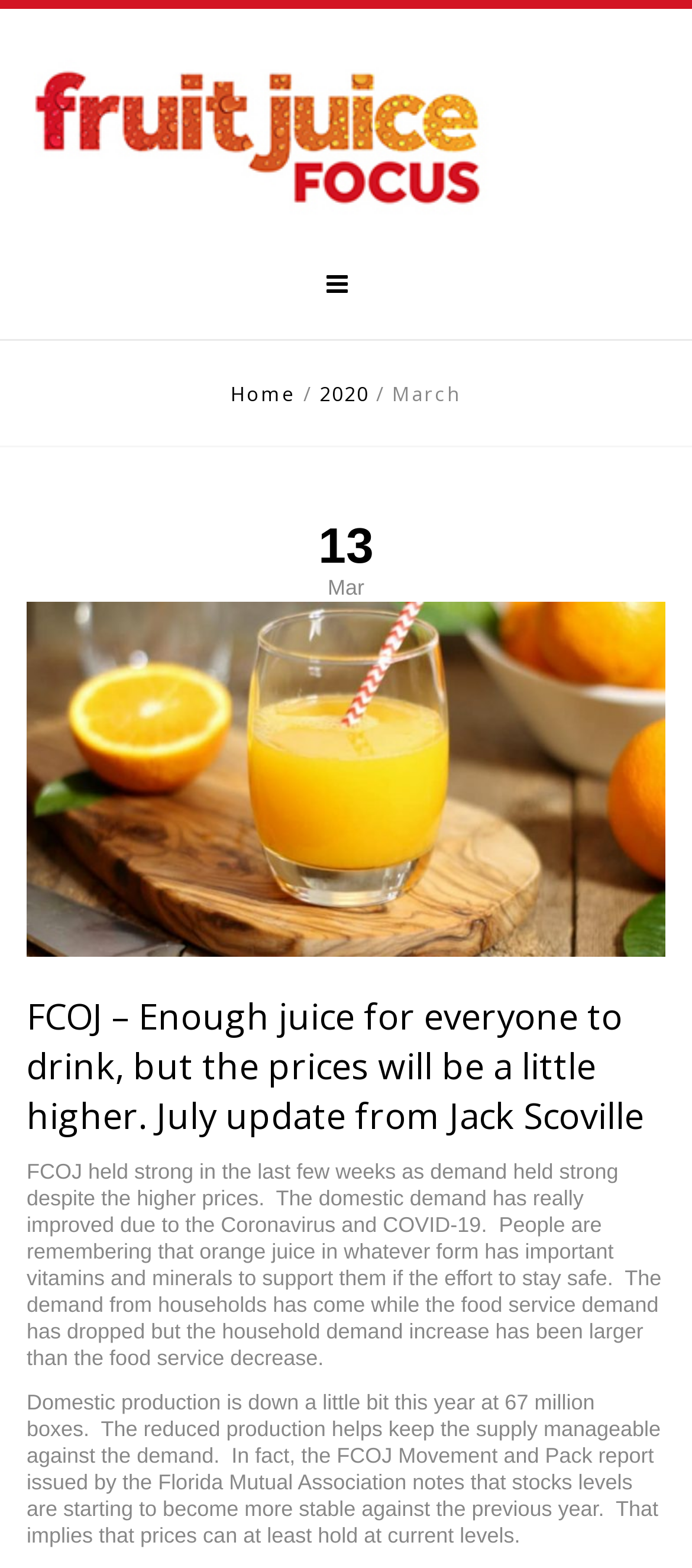What is the main topic of this webpage?
Look at the image and provide a short answer using one word or a phrase.

Fruit Juice Focus